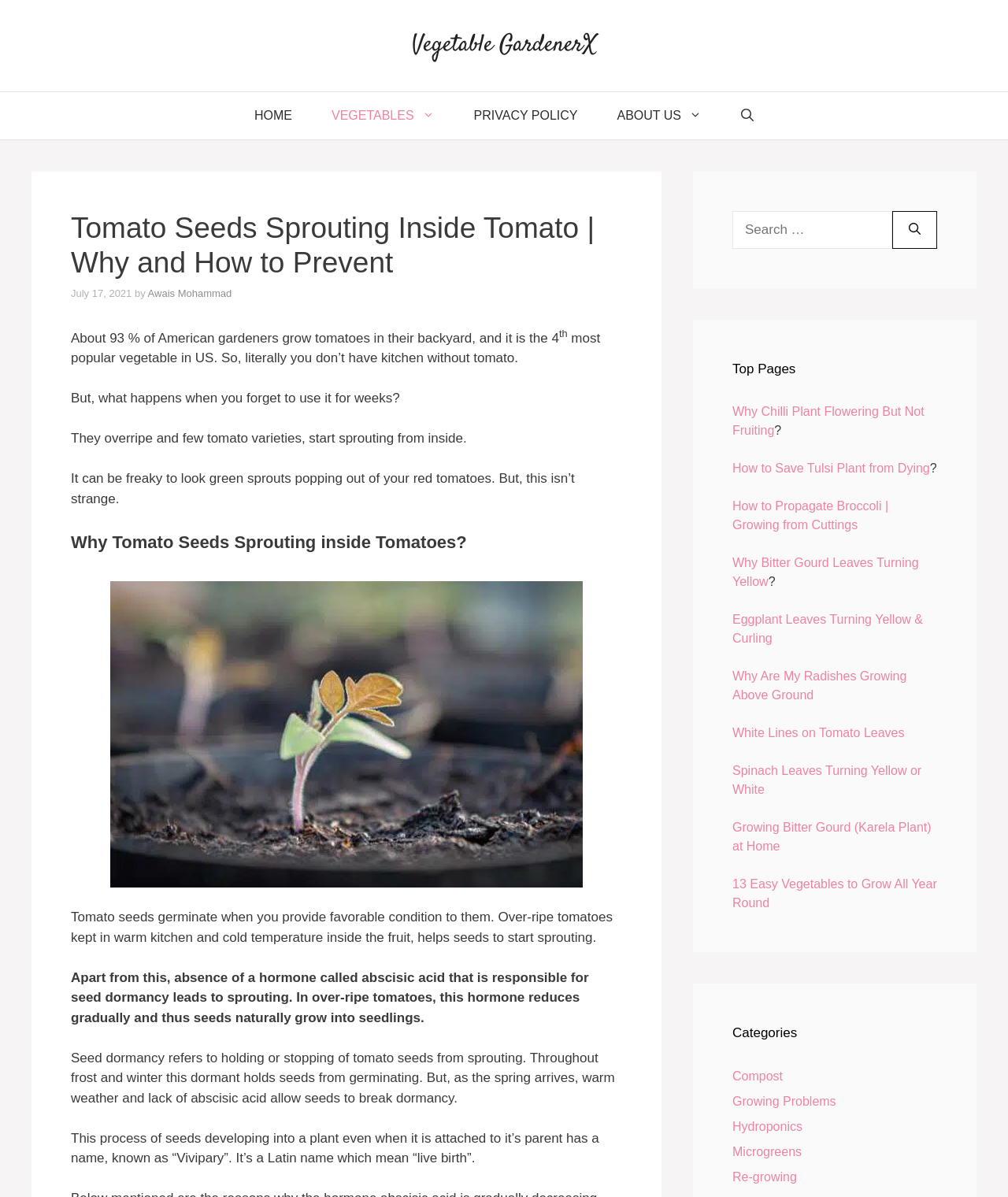What is the main heading of this webpage? Please extract and provide it.

Tomato Seeds Sprouting Inside Tomato | Why and How to Prevent